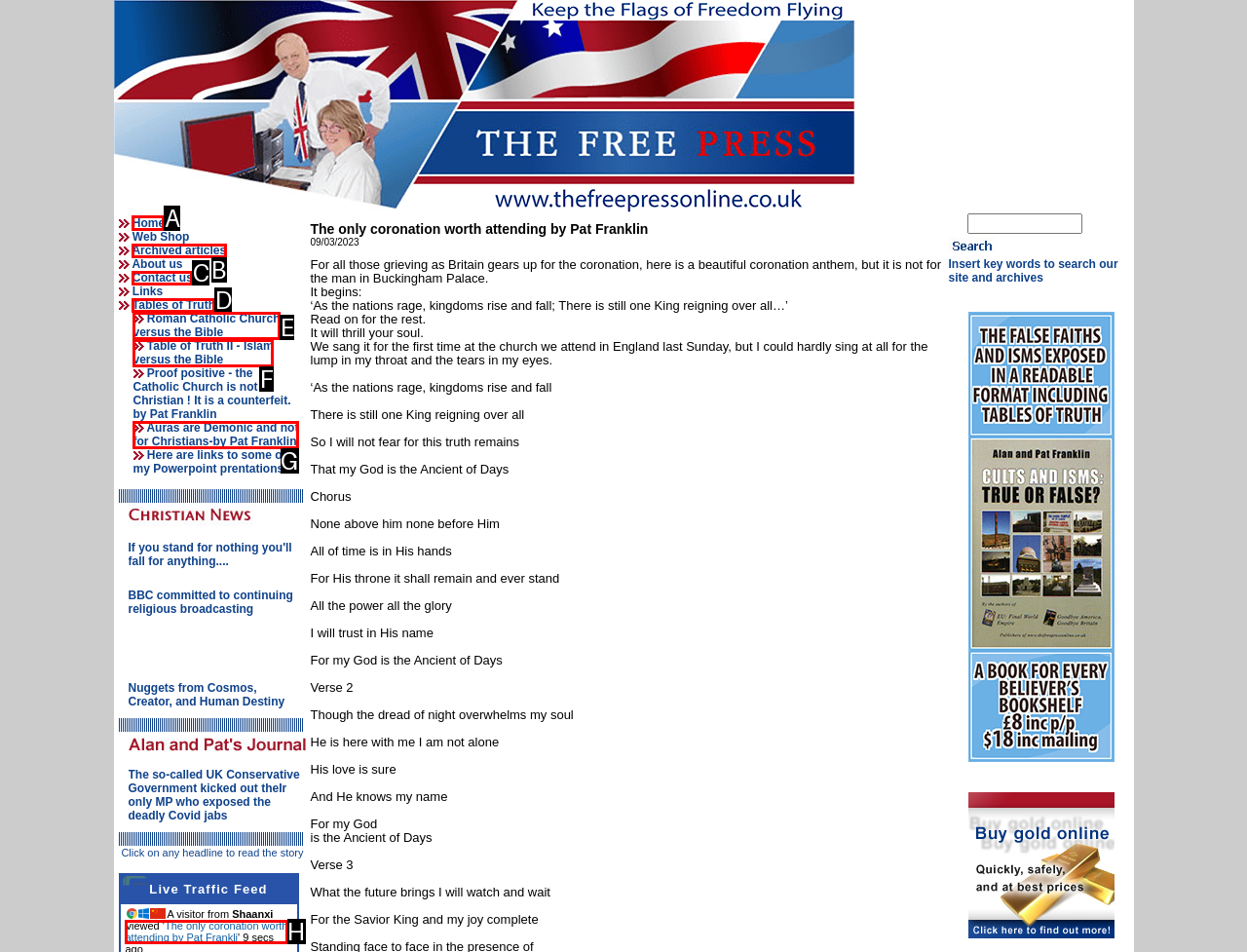Identify the HTML element to click to fulfill this task: Click on the 'Home' link
Answer with the letter from the given choices.

A